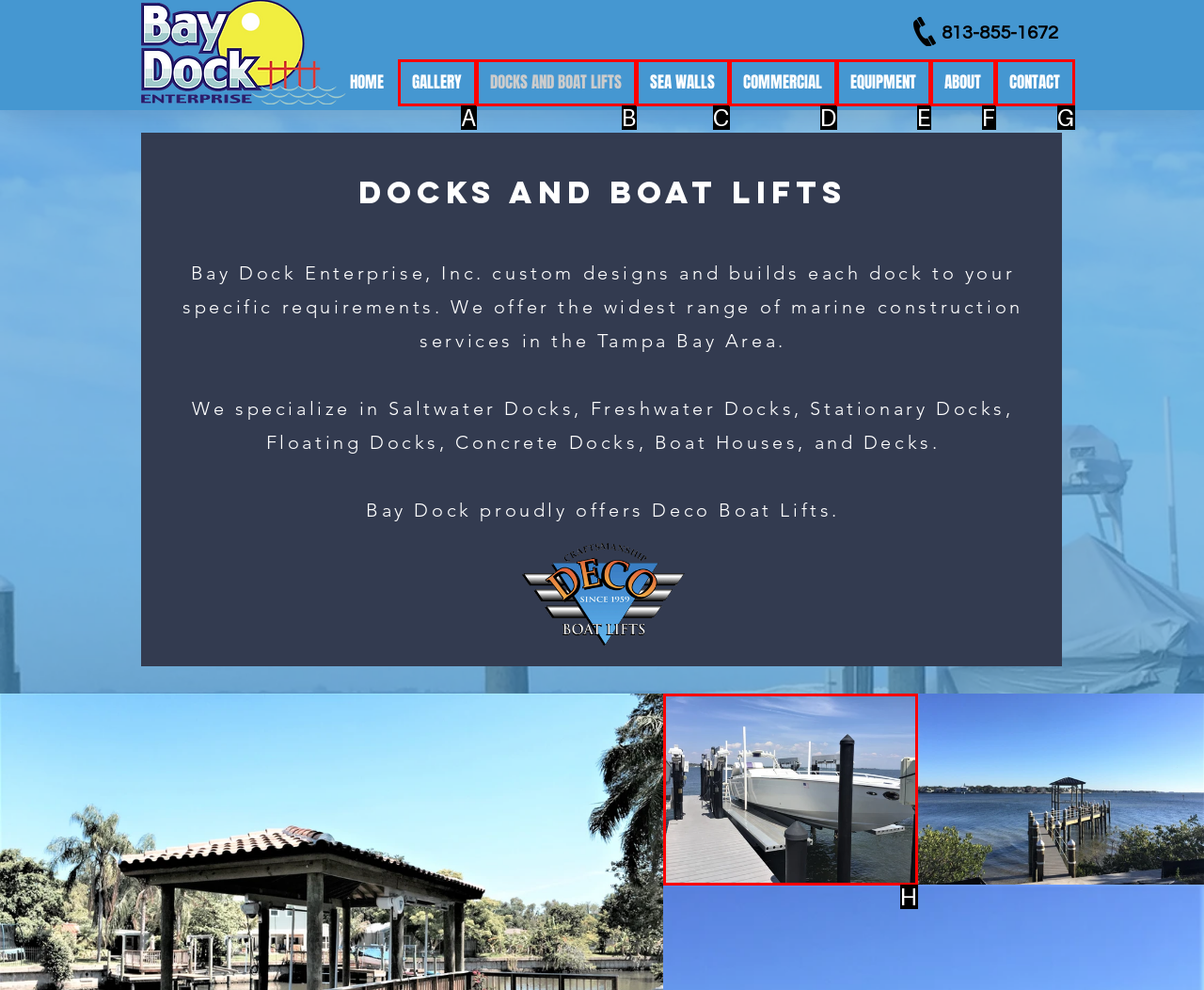Determine the letter of the element you should click to carry out the task: Click the button to view more
Answer with the letter from the given choices.

H